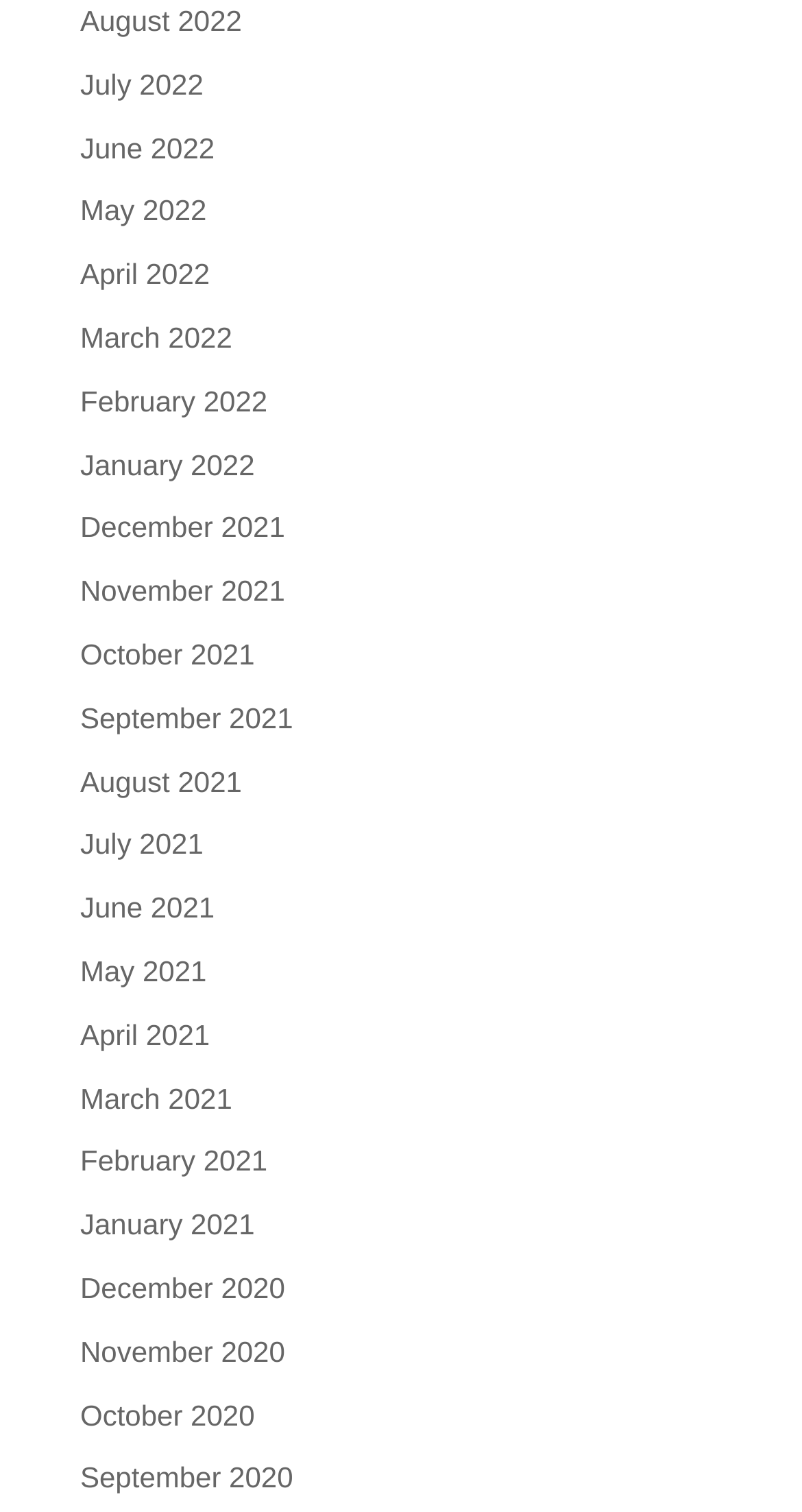What is the earliest month listed?
Look at the image and respond with a one-word or short-phrase answer.

December 2020